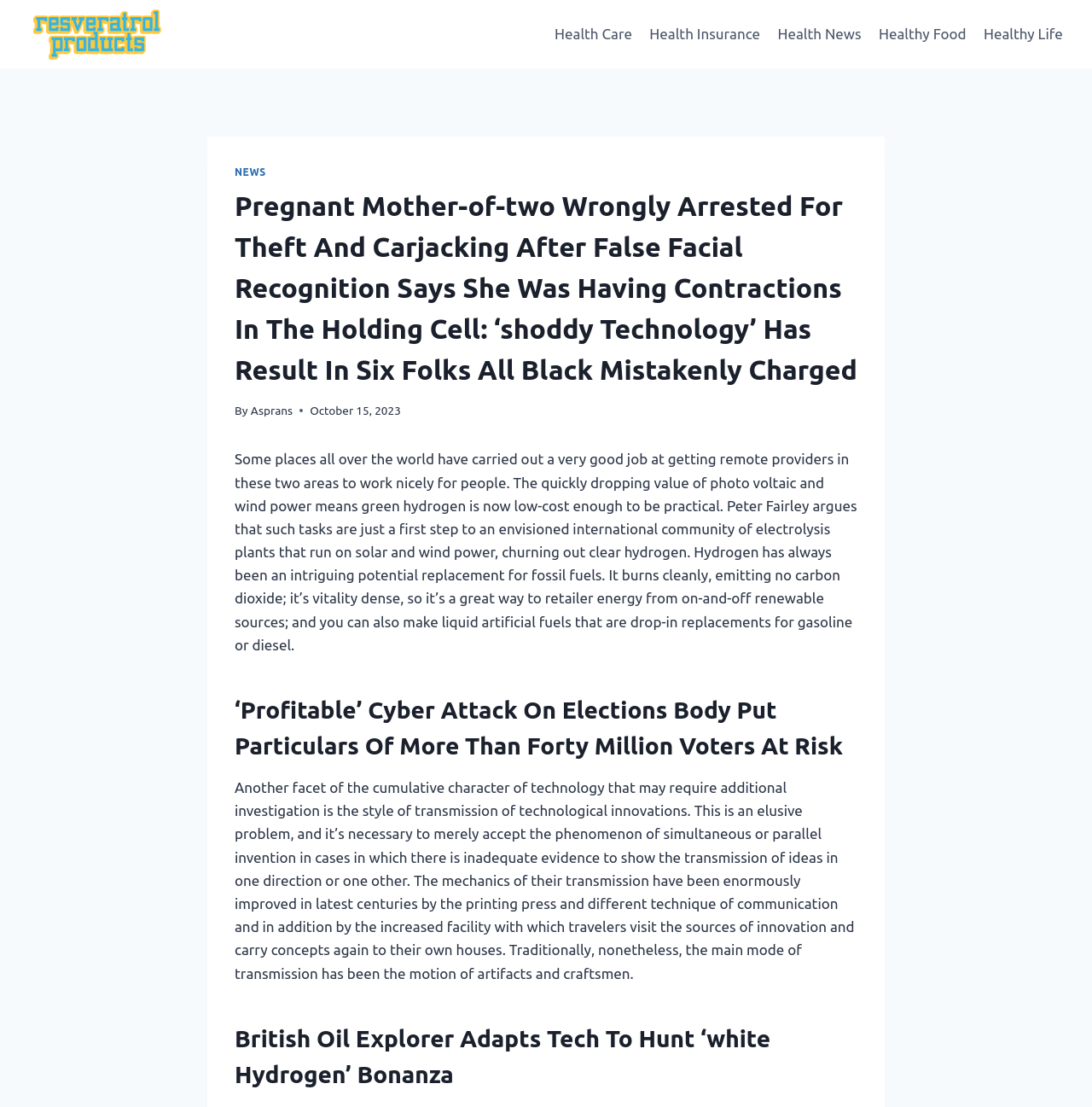Using the format (top-left x, top-left y, bottom-right x, bottom-right y), provide the bounding box coordinates for the described UI element. All values should be floating point numbers between 0 and 1: Health Insurance

[0.587, 0.013, 0.704, 0.049]